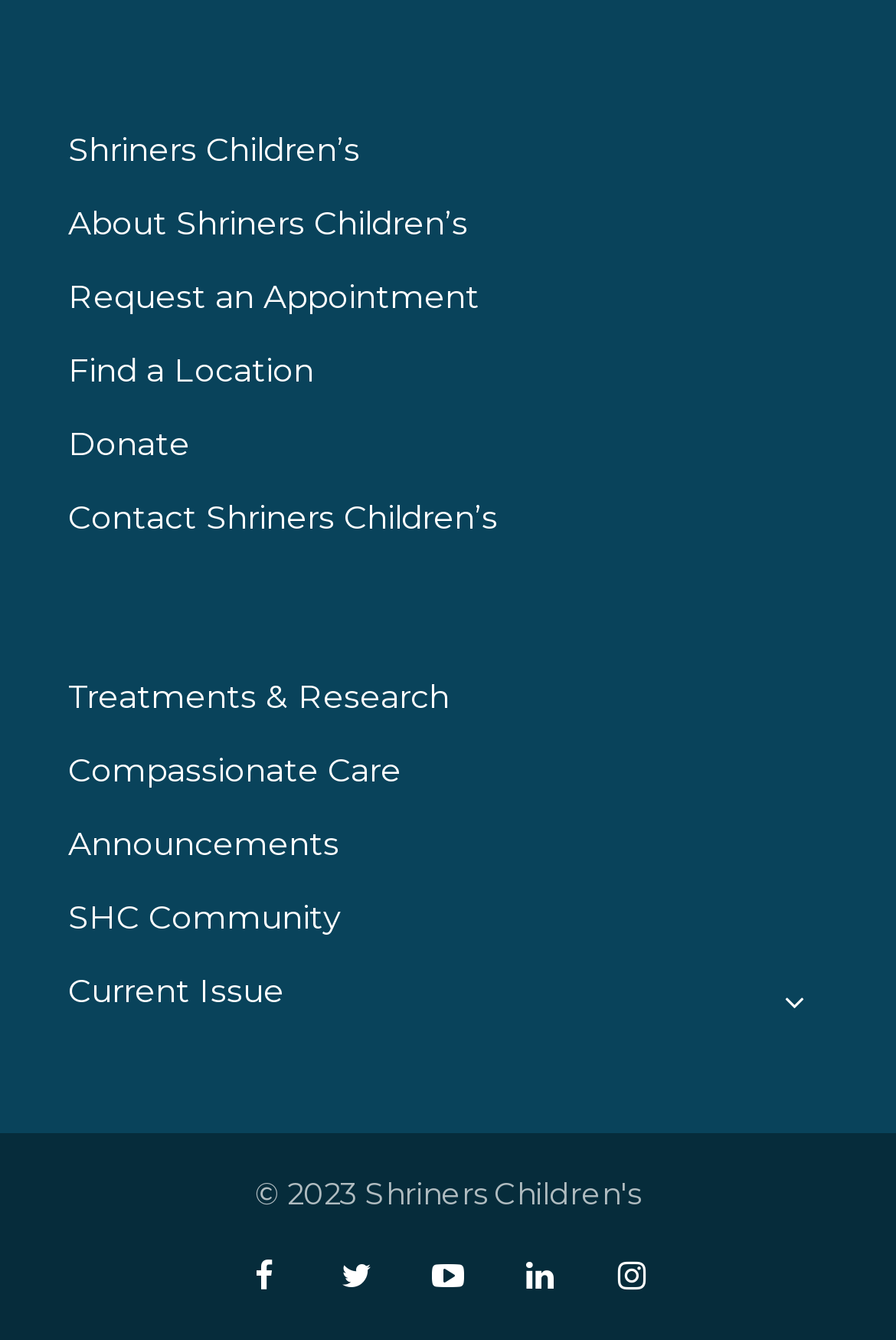Analyze the image and provide a detailed answer to the question: Is there a 'Donate' link on the page?

I looked at the top navigation bar and found a link labeled 'Donate', which suggests that users can make a donation to Shriners Children’s.